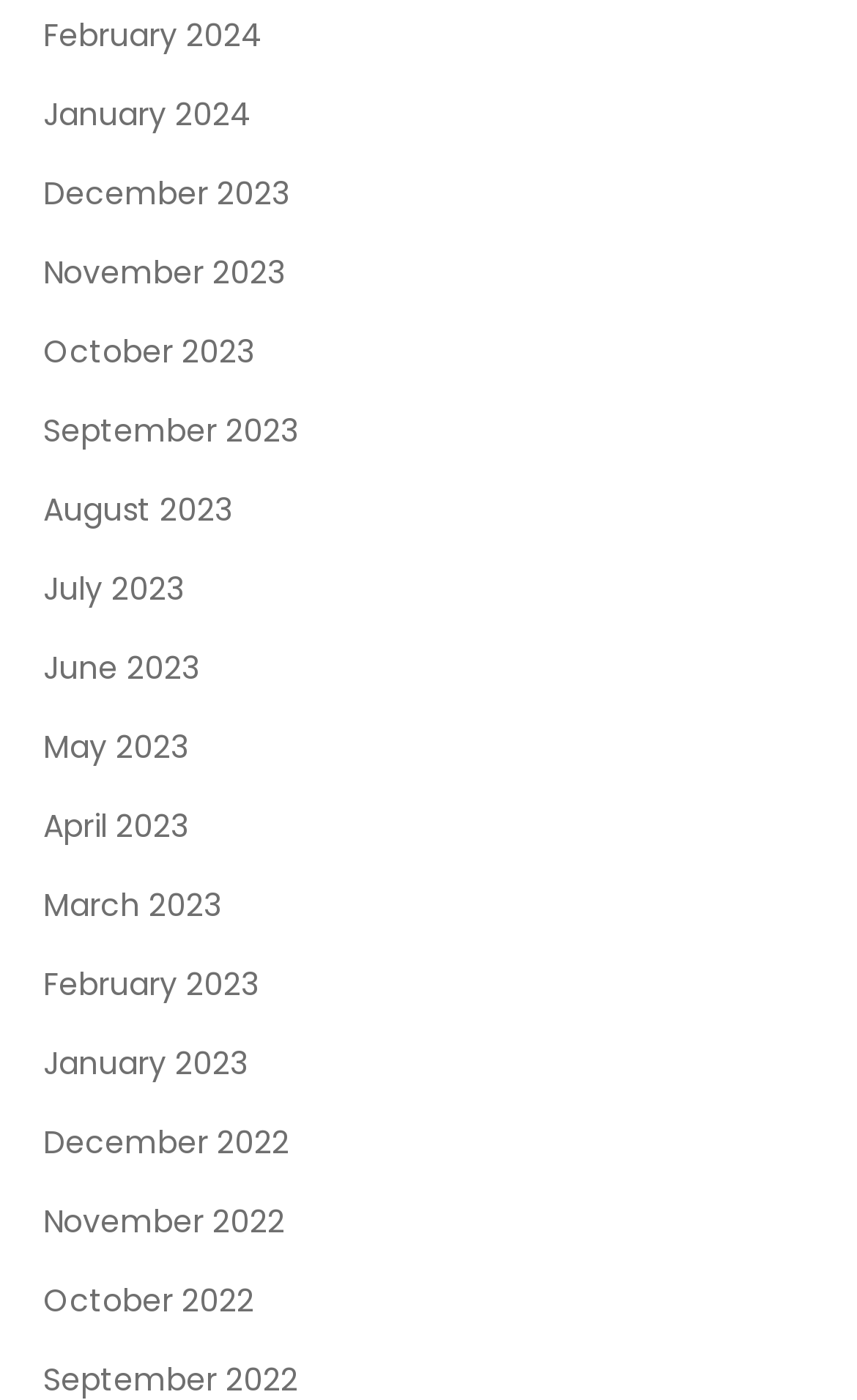How many months are listed in 2023?
By examining the image, provide a one-word or phrase answer.

12